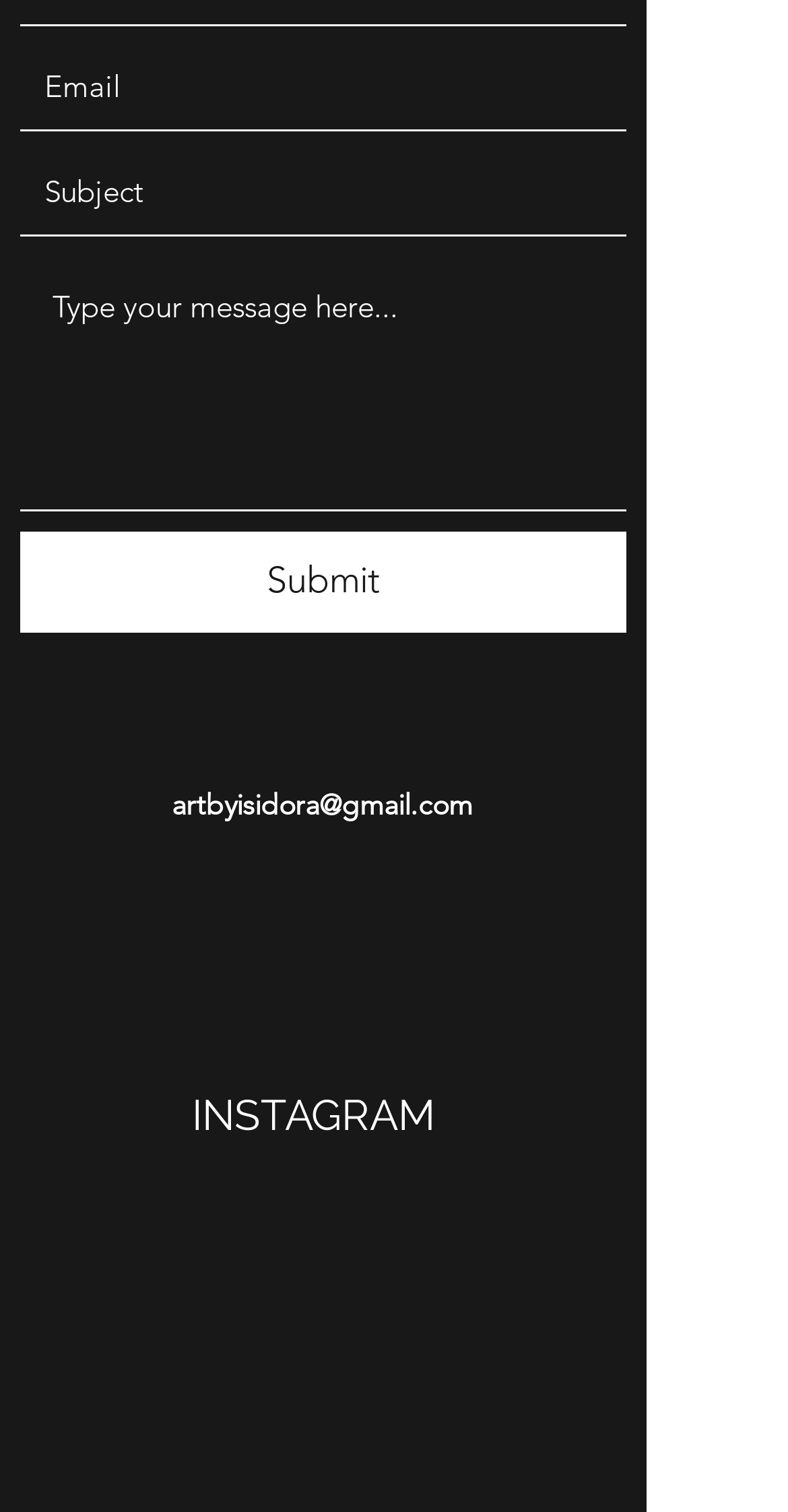Provide a thorough and detailed response to the question by examining the image: 
What is the purpose of the textbox at the top?

The purpose of the textbox at the top is to input an email address, as indicated by the label 'Email' and the required attribute set to True.